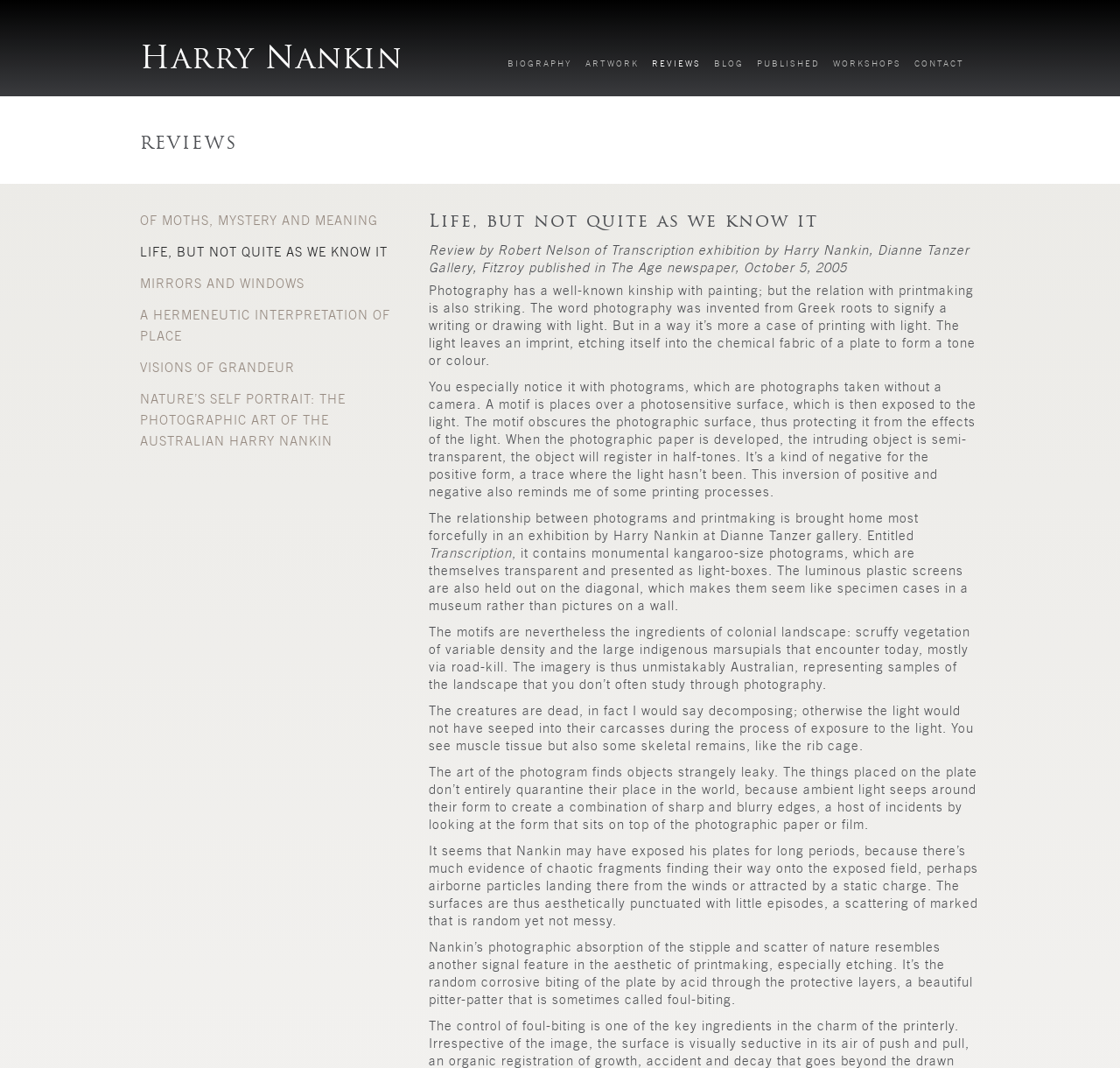Generate the title text from the webpage.

Life, but not quite as we know it